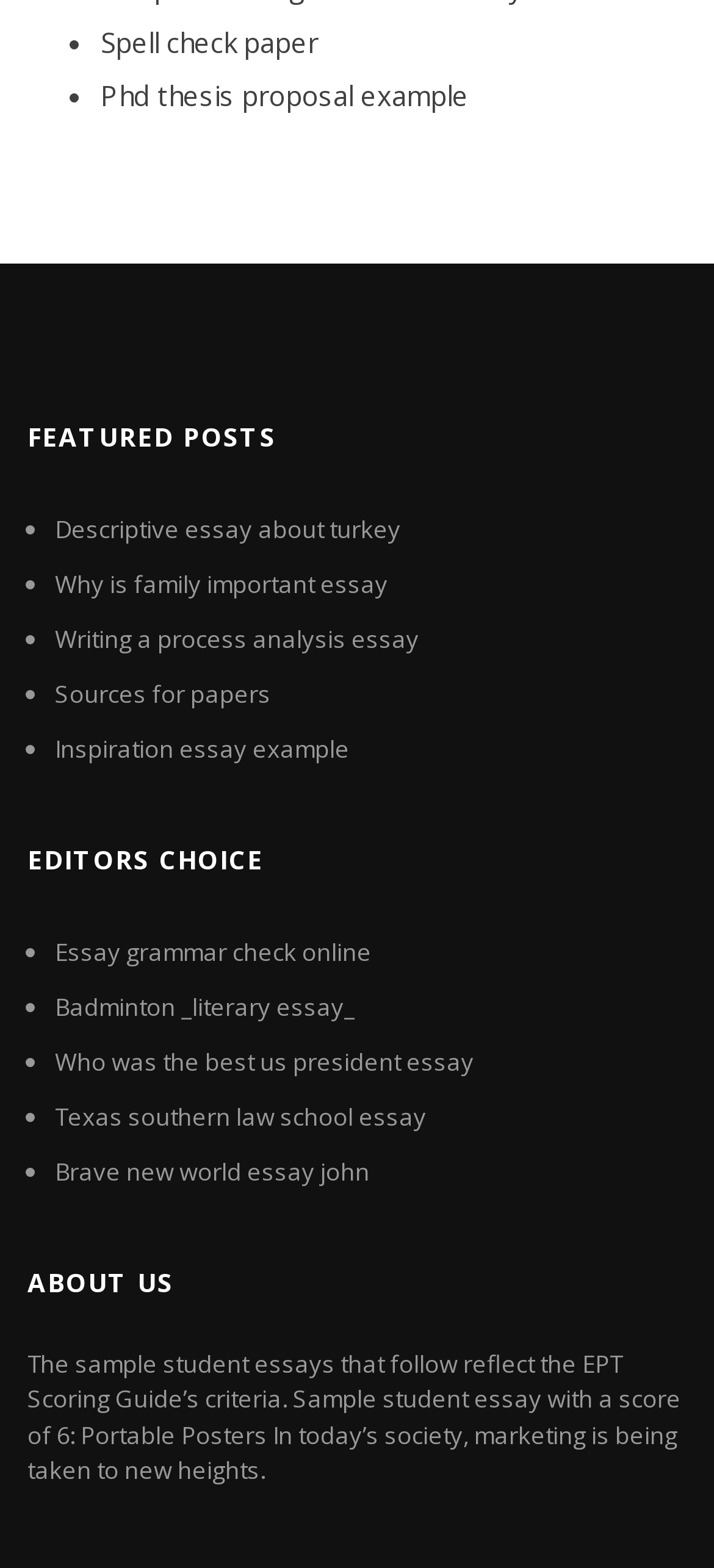Identify the bounding box coordinates of the specific part of the webpage to click to complete this instruction: "View 'Descriptive essay about turkey'".

[0.077, 0.327, 0.562, 0.348]